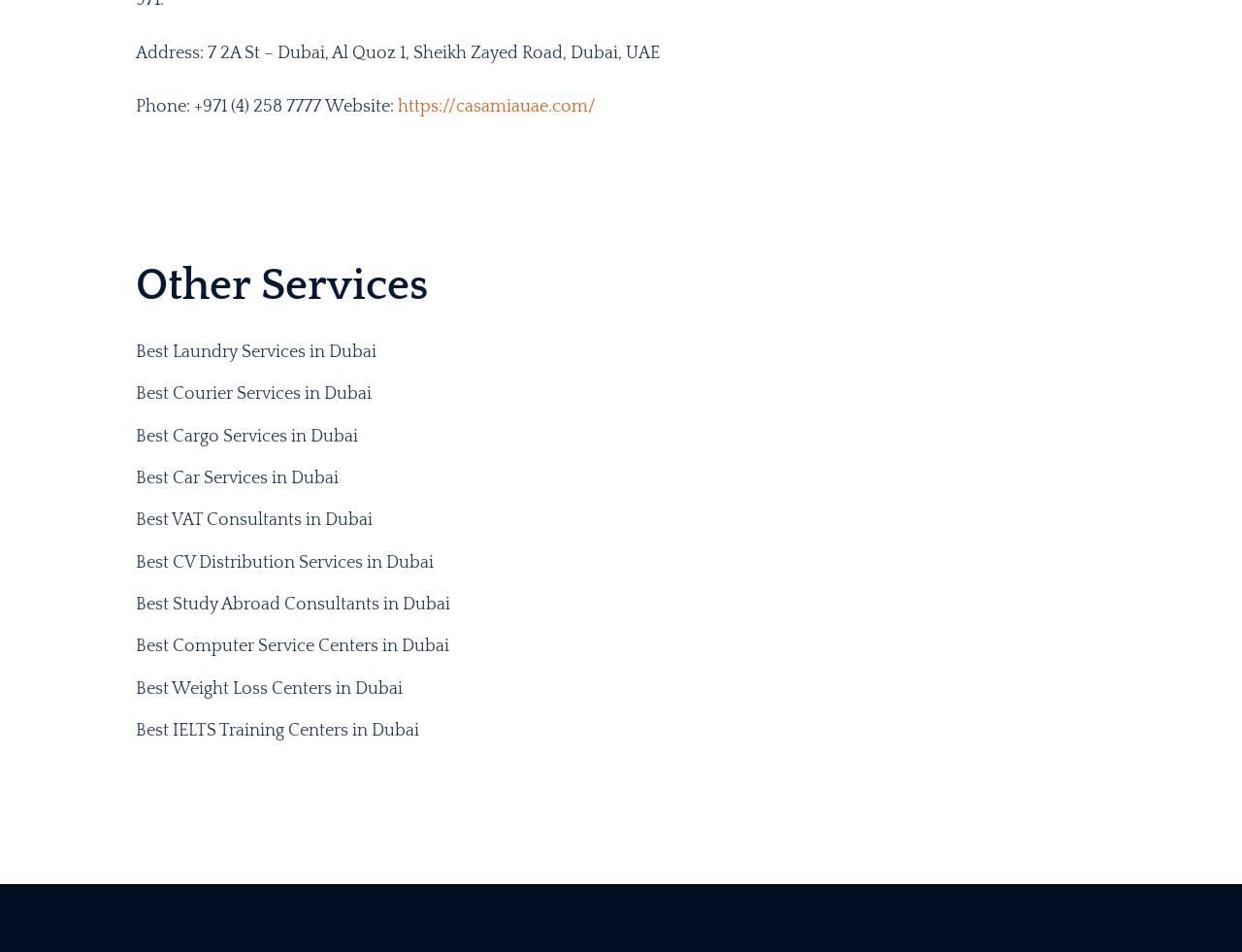What is the phone number of Casa Mia?
Give a comprehensive and detailed explanation for the question.

I found the phone number by looking at the static text element next to the address, which contains the phone number information.